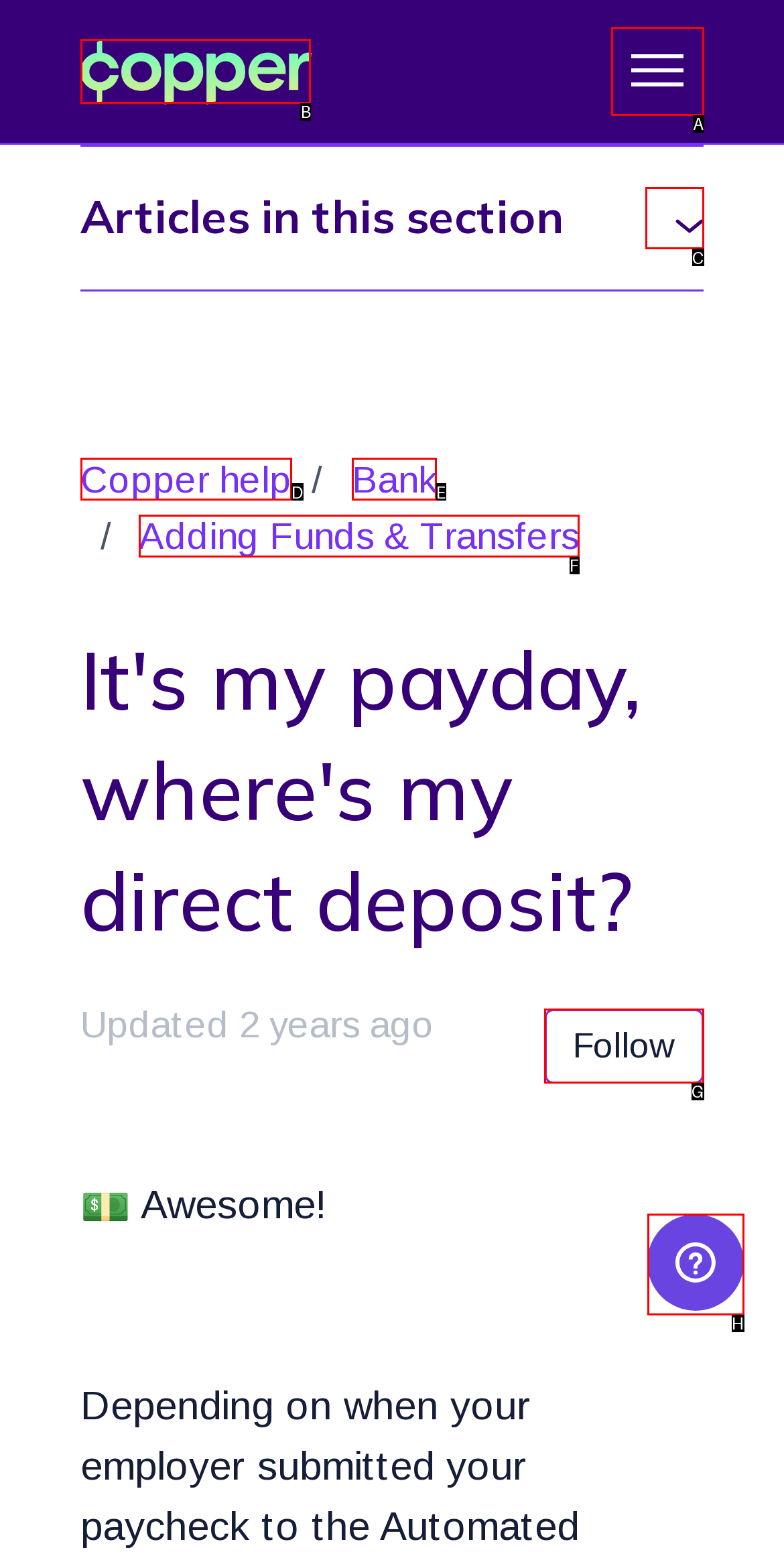Select the proper UI element to click in order to perform the following task: Open the widget for more information. Indicate your choice with the letter of the appropriate option.

H